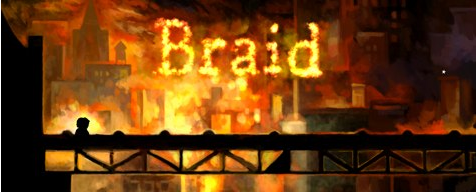Generate an in-depth description of the image you see.

The image features a visually striking scene from the renowned game "Braid," showcasing its unique art style. In this captivating depiction, the title "Braid" is creatively illuminated as if it were constructed from flames, set against a backdrop of an urban landscape engulfed in a fiery glow. A silhouetted figure stands on a bridgescape, illustrating the game's themes of exploration and puzzle-solving. This artistic choice is emblematic of "Braid's" approach to storytelling, where beauty and challenge intertwine, inviting players to delve into its intricate narrative and gameplay mechanics. The image embodies the essence of this critically acclaimed title, which has garnered significant attention and admiration within the gaming community for its innovative design and profound storytelling.